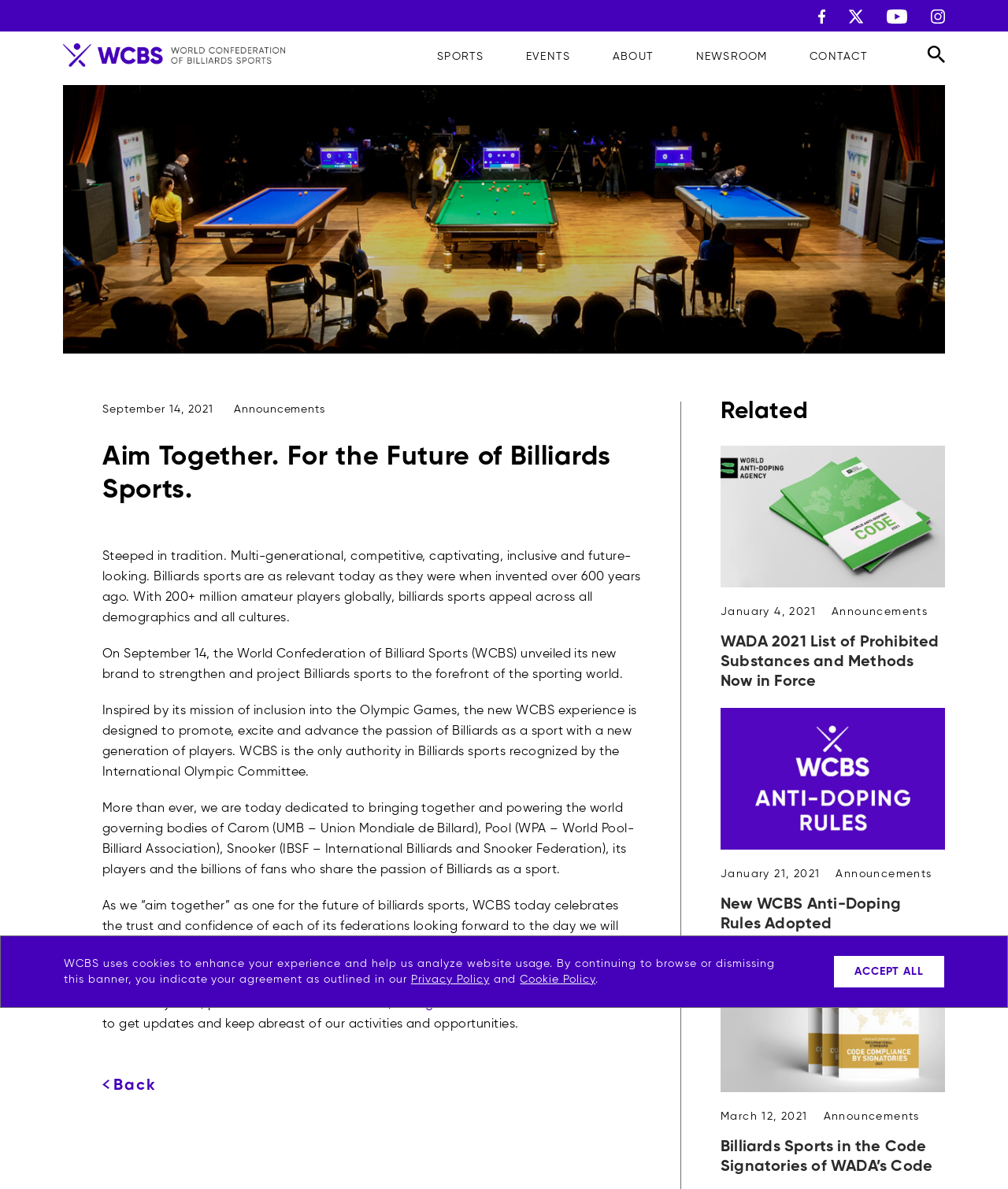Specify the bounding box coordinates of the element's area that should be clicked to execute the given instruction: "View the HISTORY page". The coordinates should be four float numbers between 0 and 1, i.e., [left, top, right, bottom].

[0.643, 0.073, 0.693, 0.082]